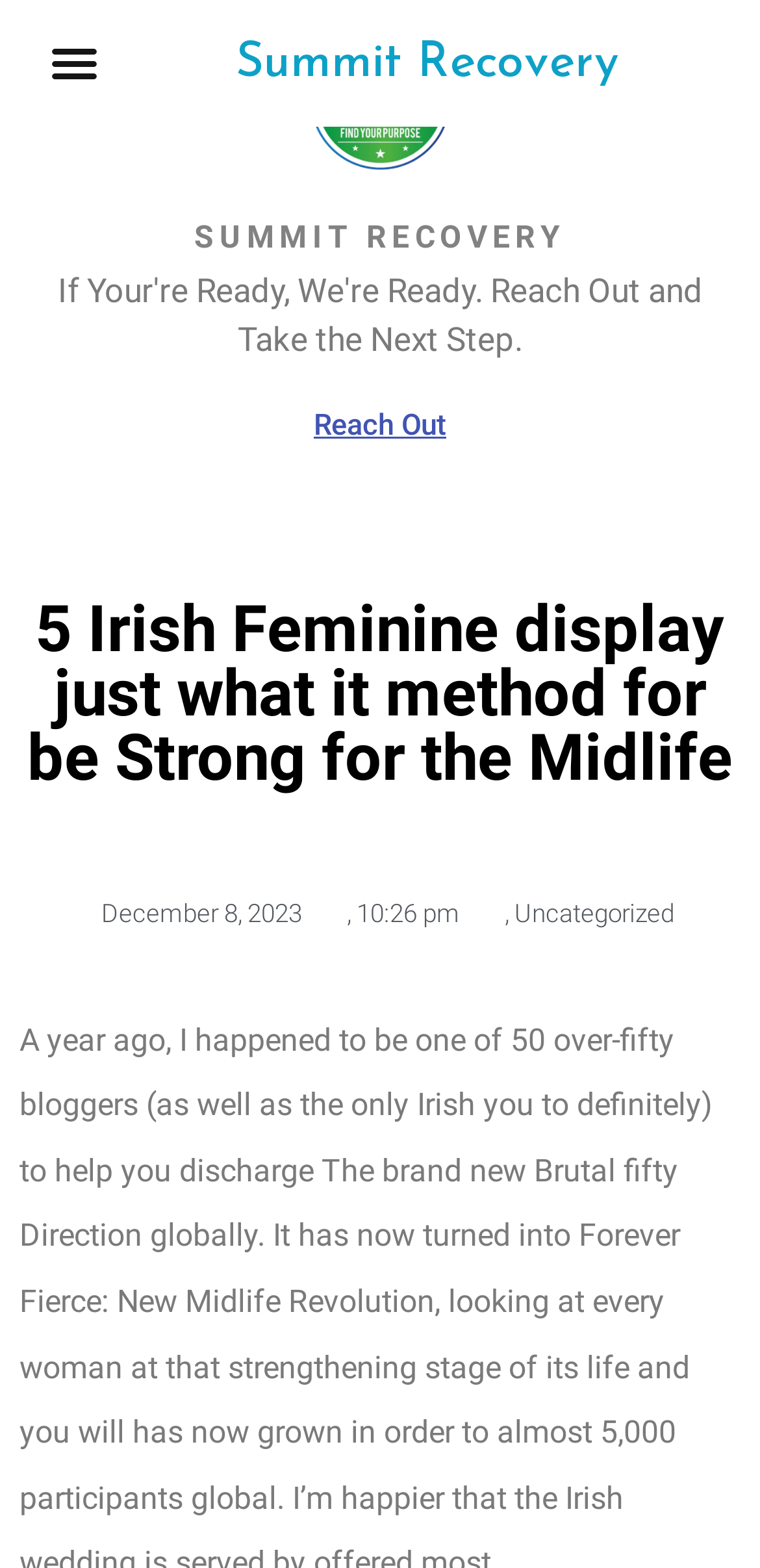Summarize the contents and layout of the webpage in detail.

The webpage appears to be a blog post or article page. At the top, there is a header section that spans the entire width of the page, containing a heading that reads "Summit Recovery" and a button labeled "Menu Toggle" on the left side. Below the header, there is a large link that also reads "Summit Recovery" and is accompanied by an image with the same name.

Further down, there is a prominent heading that takes up most of the page width, reading "SUMMIT RECOVERY". Below this heading, there is a link labeled "Reach Out" on the right side of the page.

The main content of the page is a blog post or article, indicated by a heading that reads "5 Irish Feminine display just what it method for be Strong for the Midlife". This heading is followed by a link indicating the date of the post, "December 8, 2023", and a timestamp "10:26 pm". There is also a link labeled "Uncategorized" on the right side of the page, which may indicate the category or tag of the post.

Overall, the page has a simple and clean layout, with a clear hierarchy of headings and links that guide the user's attention.